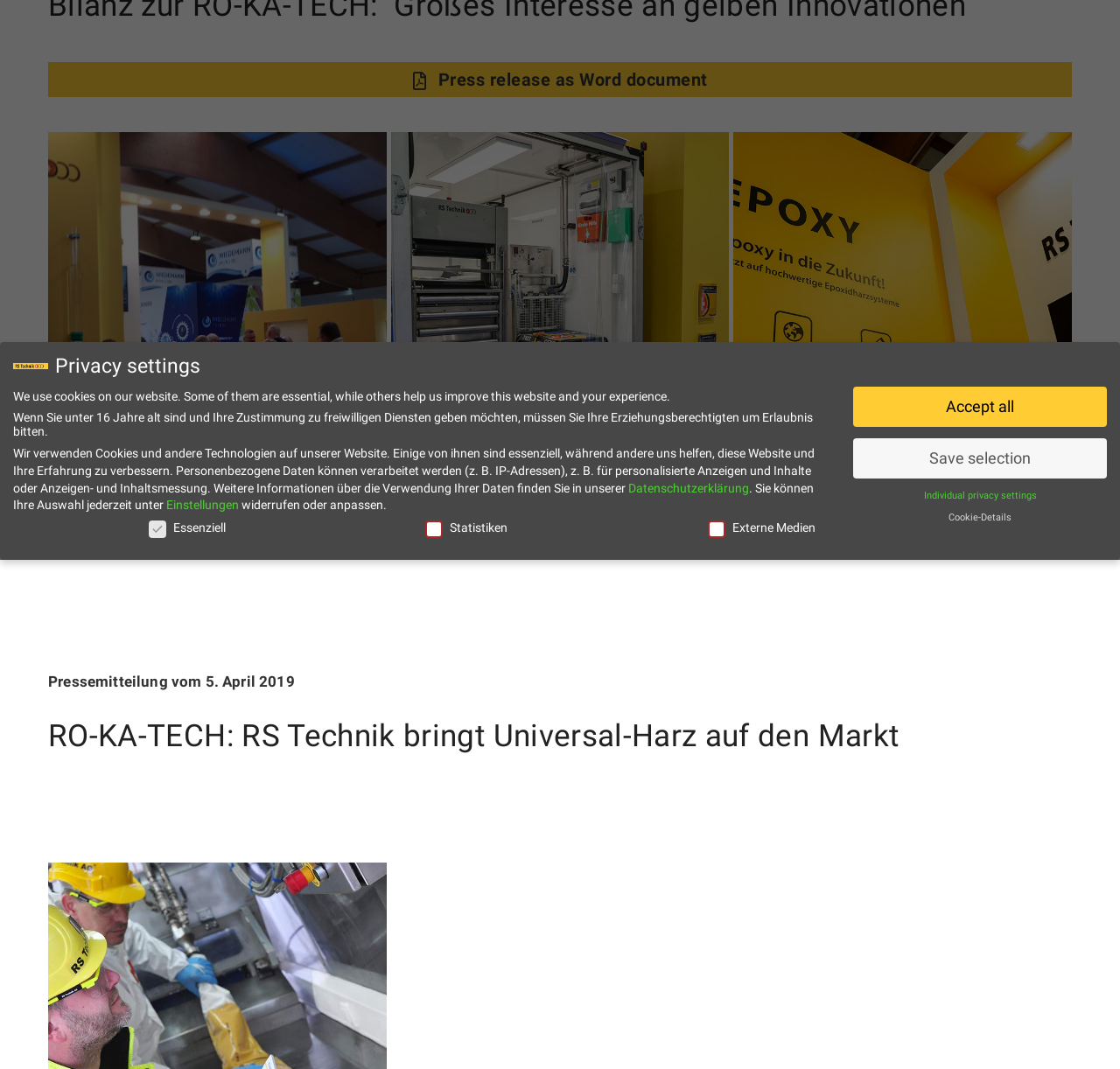Using the format (top-left x, top-left y, bottom-right x, bottom-right y), and given the element description, identify the bounding box coordinates within the screenshot: Press release as Word document

[0.043, 0.058, 0.957, 0.091]